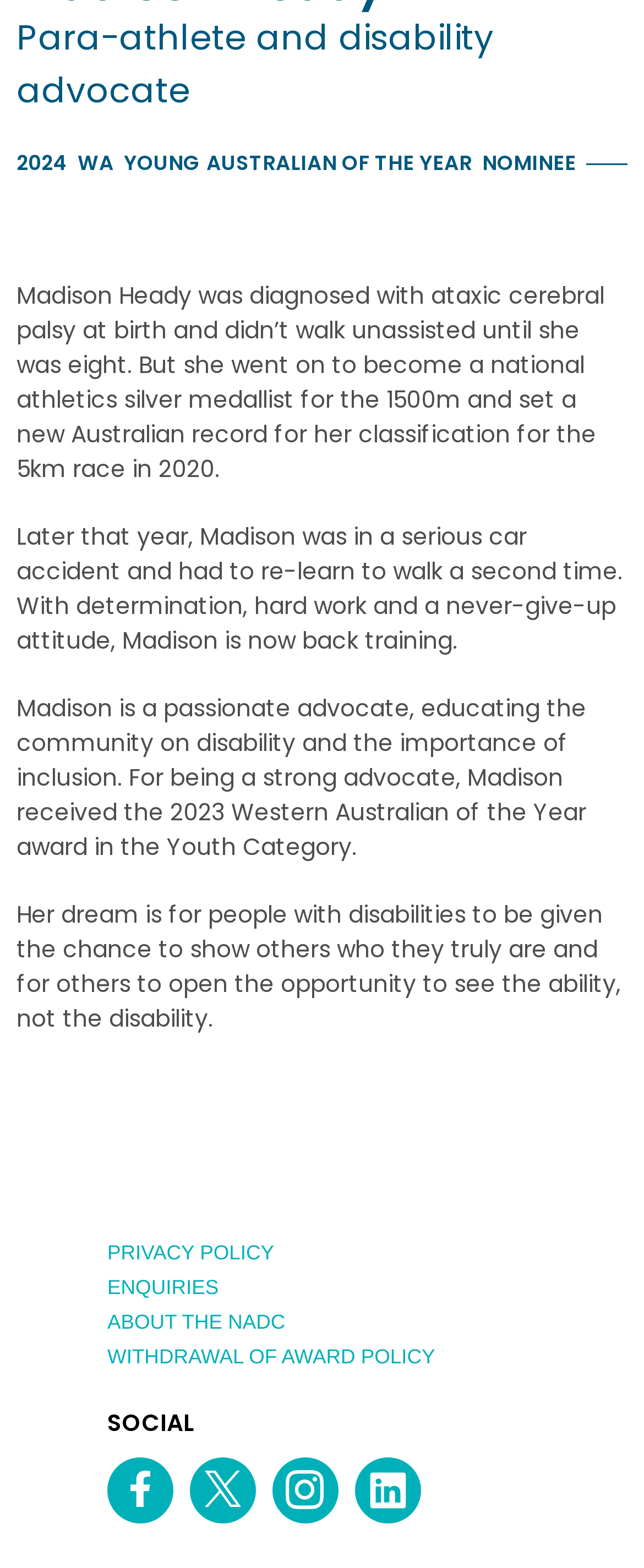Please find the bounding box coordinates in the format (top-left x, top-left y, bottom-right x, bottom-right y) for the given element description. Ensure the coordinates are floating point numbers between 0 and 1. Description: Privacy Policy

[0.167, 0.77, 0.426, 0.827]